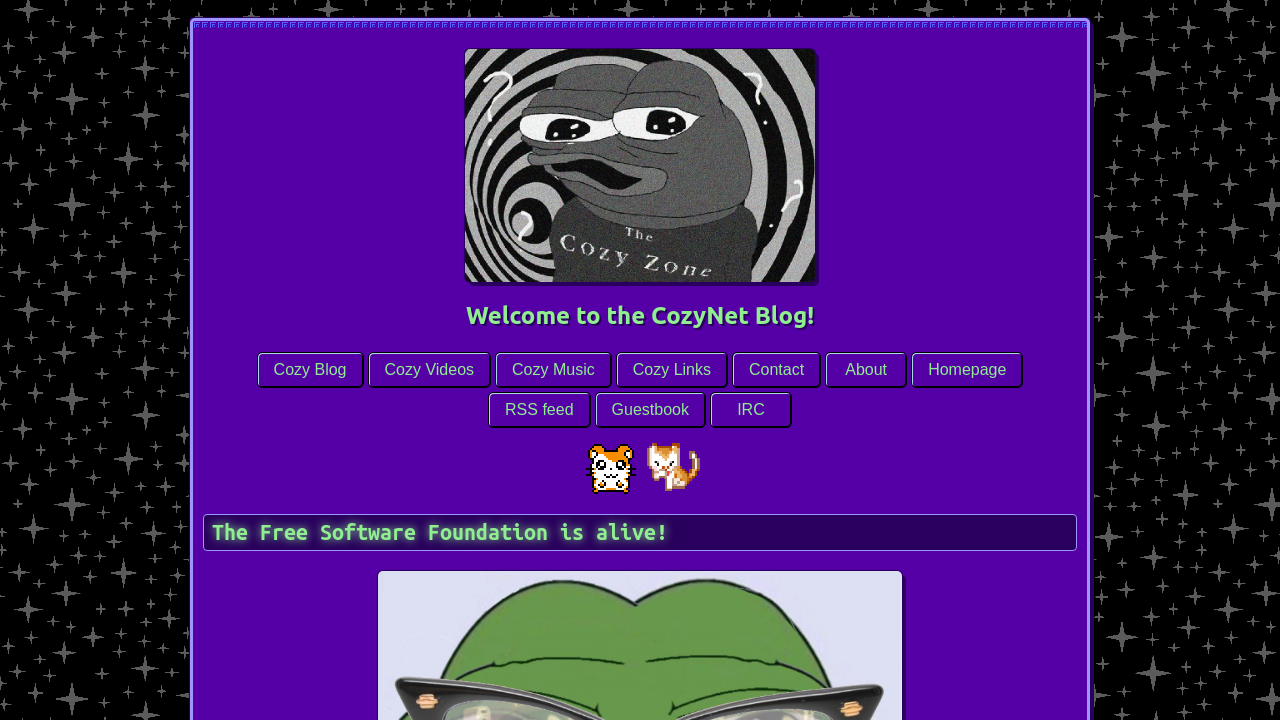Please specify the bounding box coordinates of the clickable region to carry out the following instruction: "Go to SIRUS GAMING homepage". The coordinates should be four float numbers between 0 and 1, in the format [left, top, right, bottom].

None